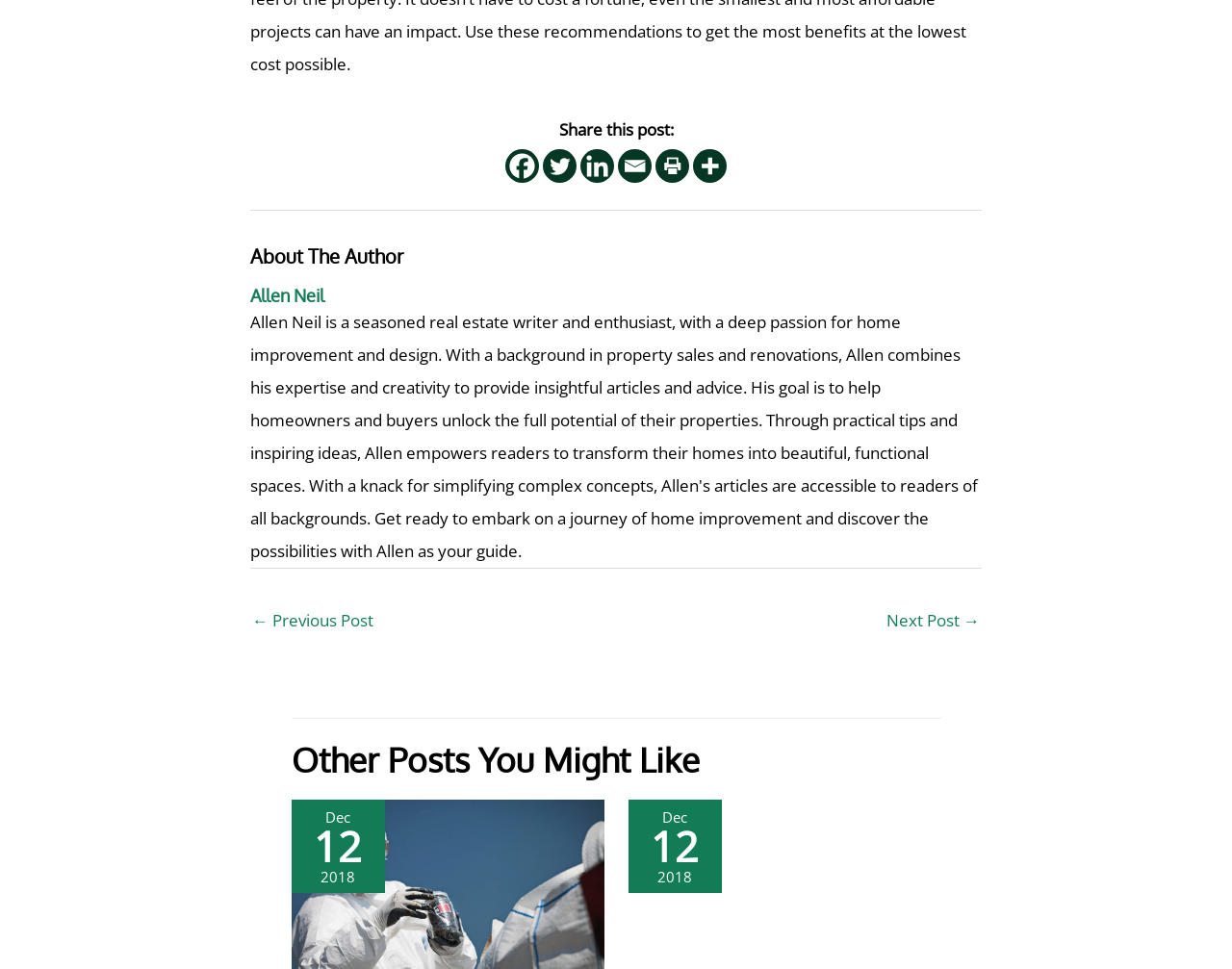Please find the bounding box coordinates of the clickable region needed to complete the following instruction: "Share this post on Facebook". The bounding box coordinates must consist of four float numbers between 0 and 1, i.e., [left, top, right, bottom].

[0.41, 0.154, 0.438, 0.189]